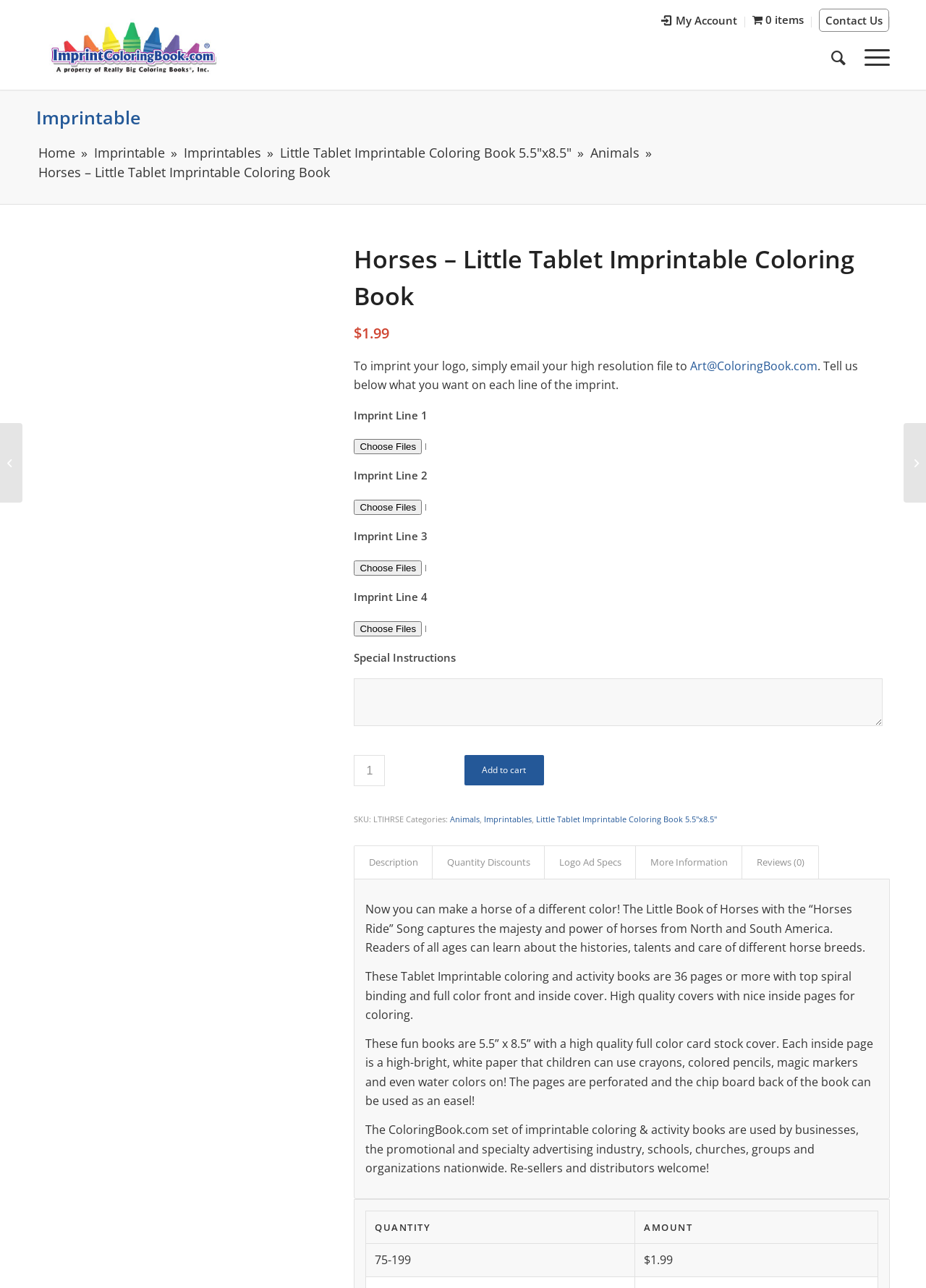Extract the heading text from the webpage.

Horses – Little Tablet Imprintable Coloring Book